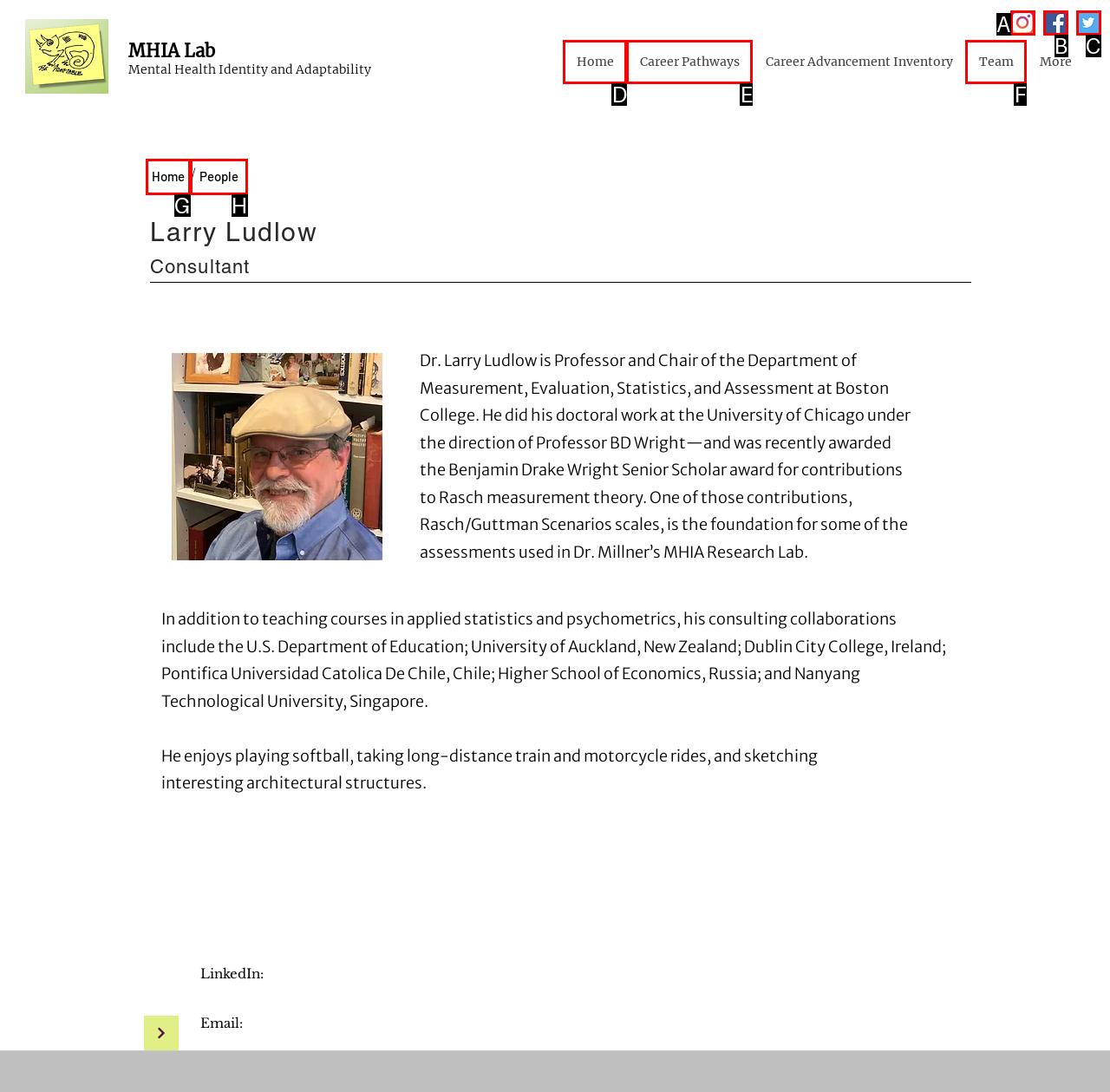Tell me which one HTML element best matches the description: Career Pathways
Answer with the option's letter from the given choices directly.

E